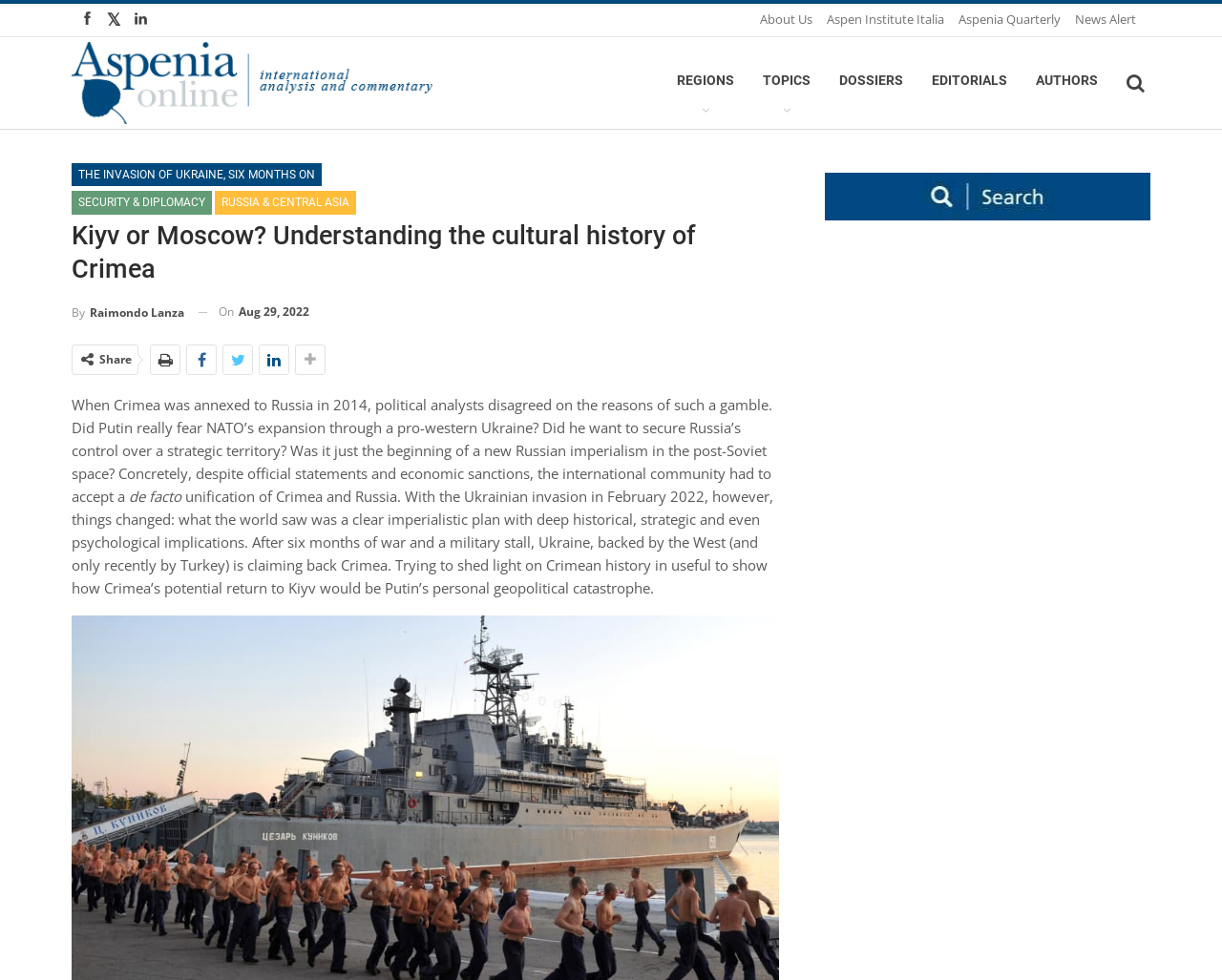Please identify the primary heading on the webpage and return its text.

Kiyv or Moscow? Understanding the cultural history of Crimea